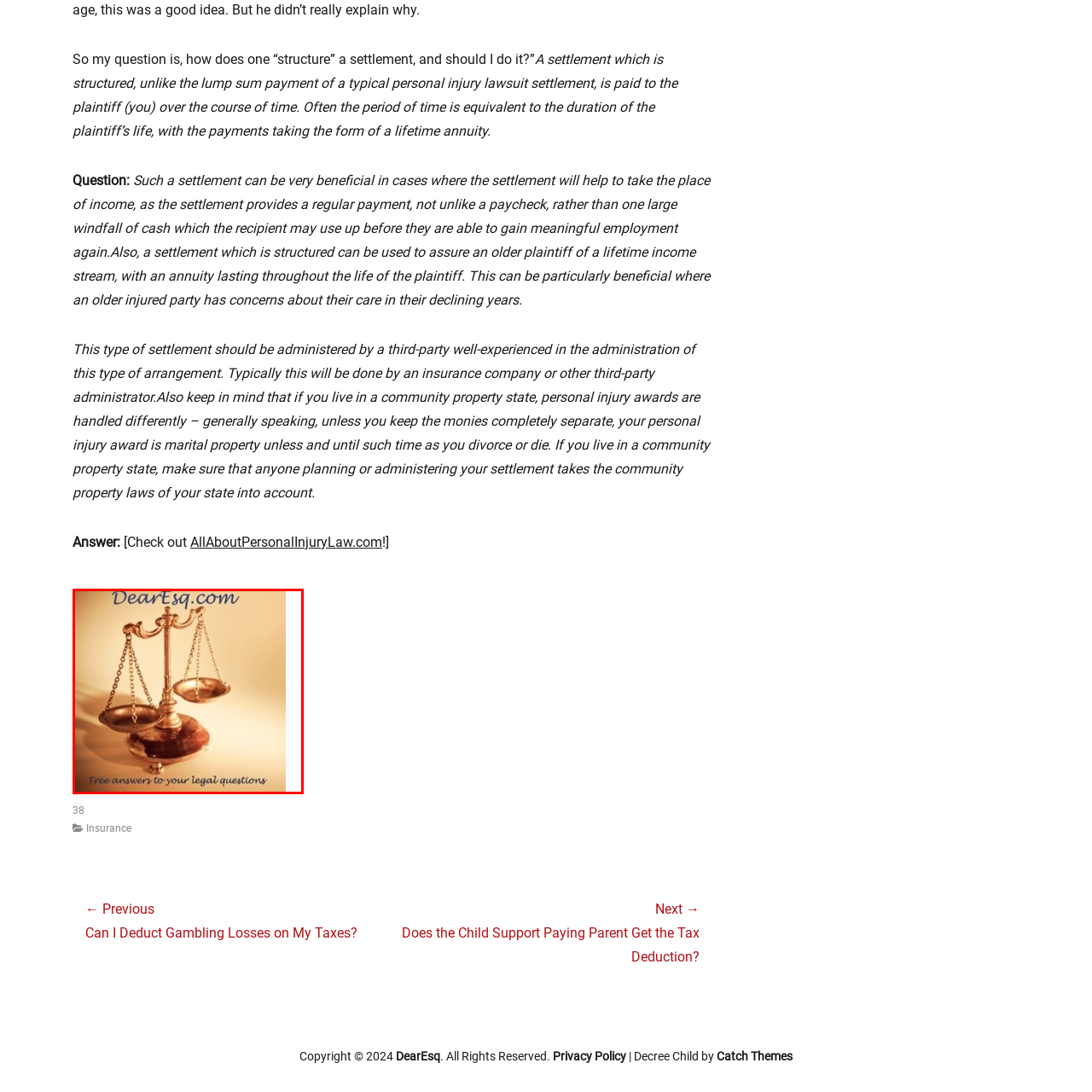Explain in detail what is depicted in the image within the red-bordered box.

The image features a classic symbol of justice: a golden balance scale, elegantly poised to signify fairness and impartiality. This iconic representation is often associated with legal matters, emphasizing the importance of weighing both sides of a case. In the backdrop, the name "DearEsq.com" is prominently displayed at the top, indicating that this platform offers free answers to legal questions, making legal advice accessible to all. The warm lighting enhances the image, creating an inviting atmosphere for those seeking guidance on various legal issues. Below the scale, a tagline reads, "Free answers to your legal questions," reinforcing the supportive nature of the site.